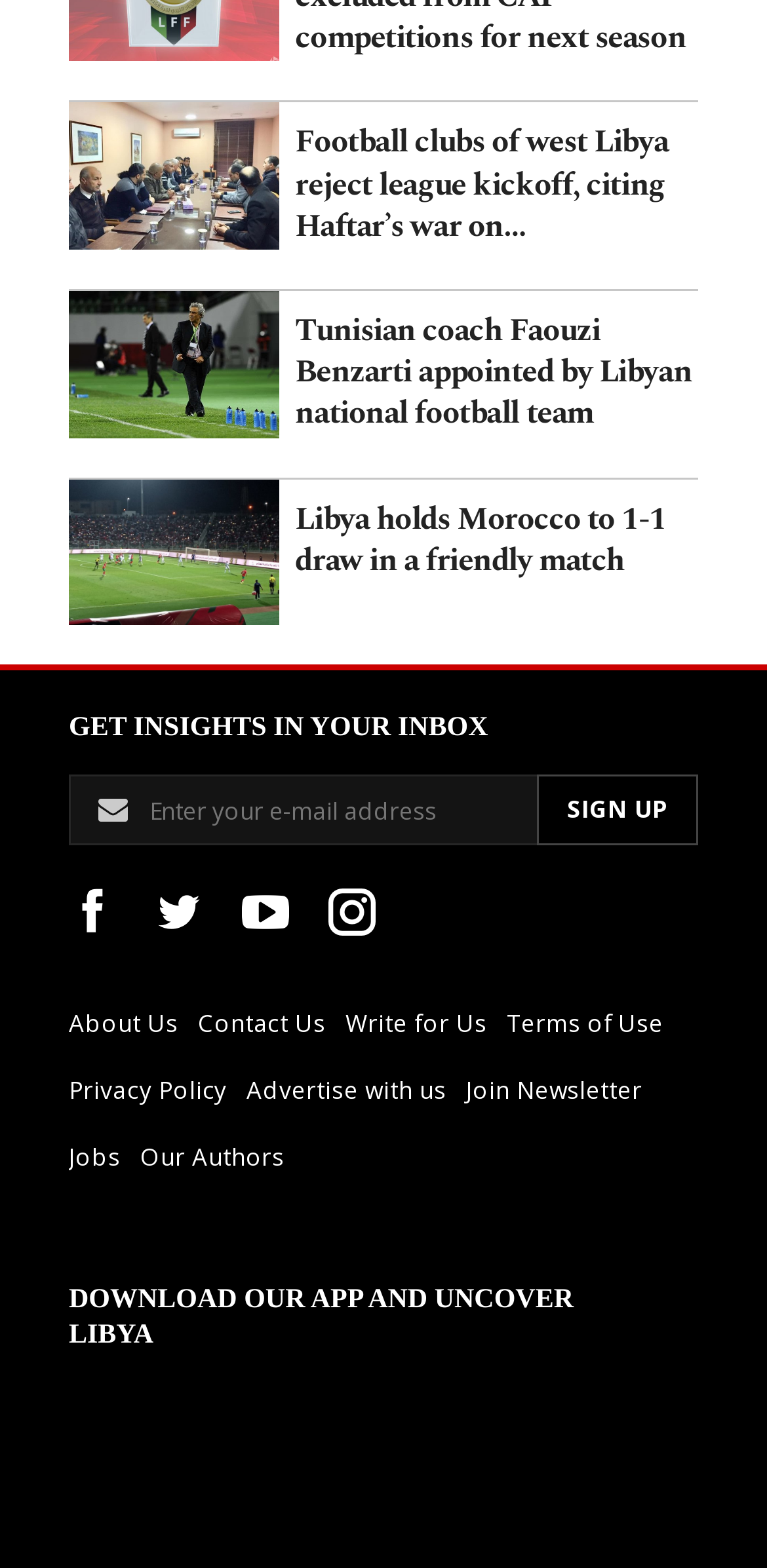Bounding box coordinates are specified in the format (top-left x, top-left y, bottom-right x, bottom-right y). All values are floating point numbers bounded between 0 and 1. Please provide the bounding box coordinate of the region this sentence describes: Jobs

[0.09, 0.717, 0.183, 0.76]